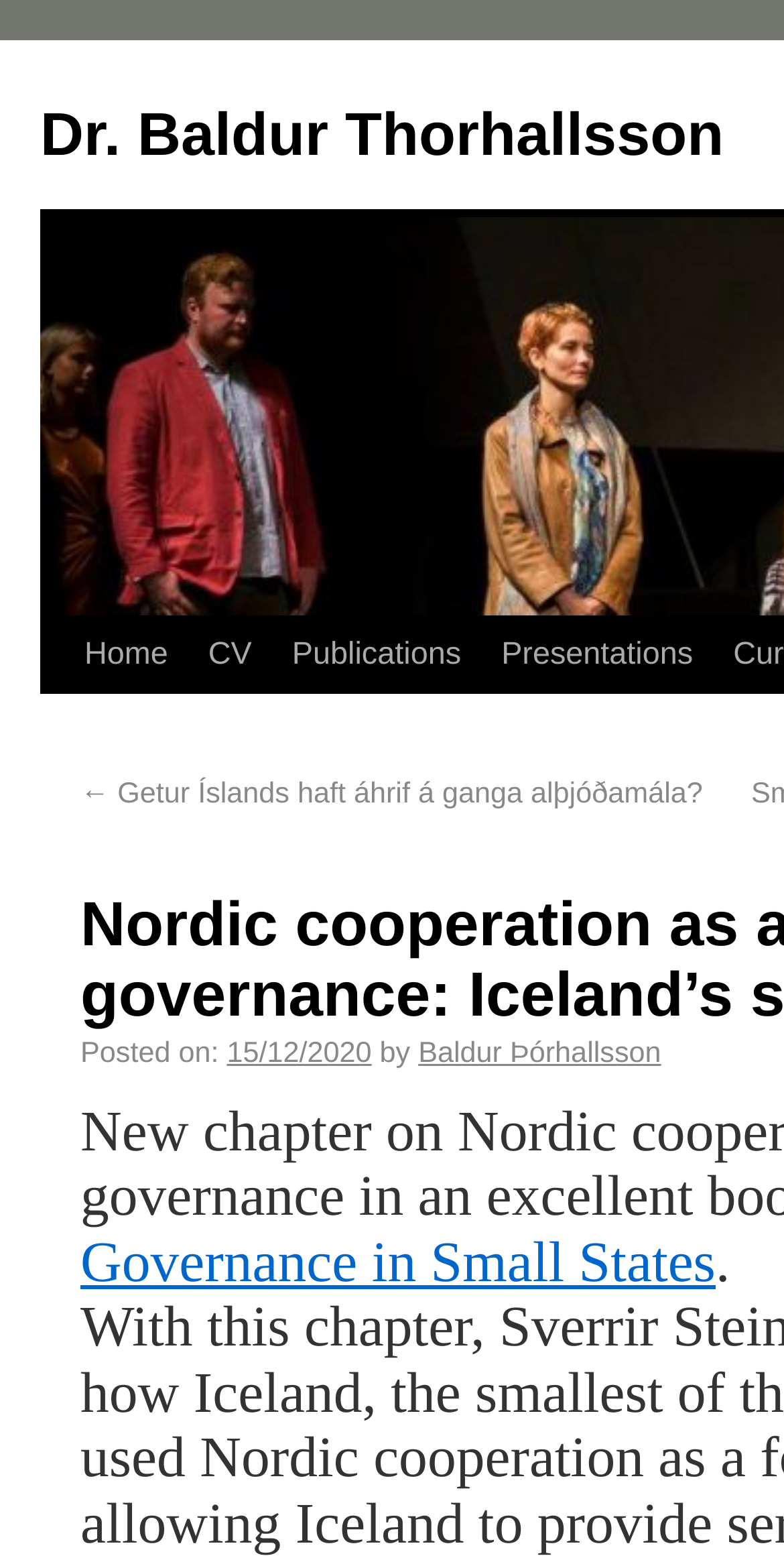How many characters are in the article title?
Based on the image, answer the question with a single word or brief phrase.

54